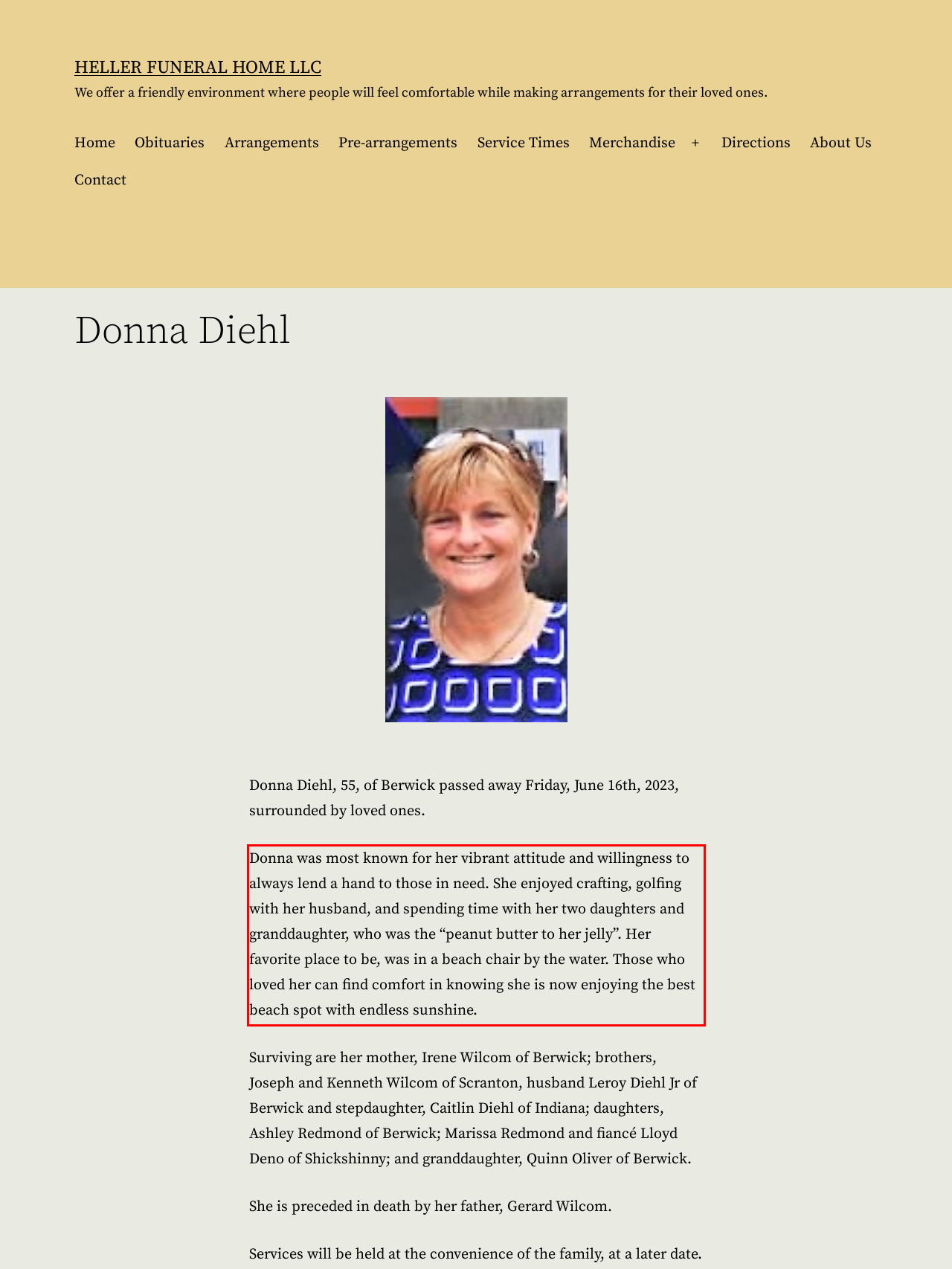With the given screenshot of a webpage, locate the red rectangle bounding box and extract the text content using OCR.

Donna was most known for her vibrant attitude and willingness to always lend a hand to those in need. She enjoyed crafting, golfing with her husband, and spending time with her two daughters and granddaughter, who was the “peanut butter to her jelly”. Her favorite place to be, was in a beach chair by the water. Those who loved her can find comfort in knowing she is now enjoying the best beach spot with endless sunshine.